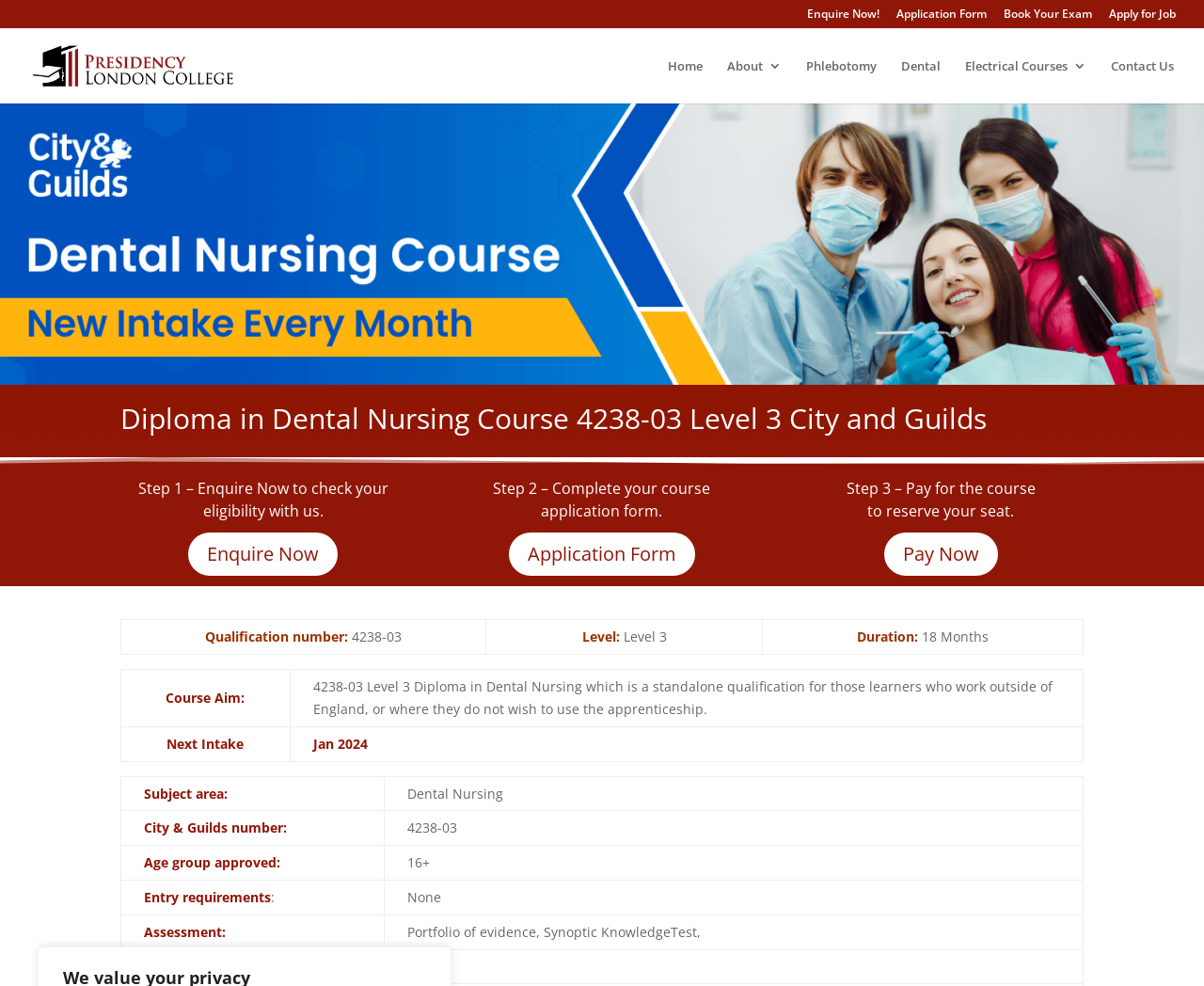Create a detailed summary of the webpage's content and design.

This webpage is about a Diploma in Dental Nursing Course, specifically the Level 3 City and Guilds course. At the top, there are four prominent links: "Enquire Now!", "Application Form", "Book Your Exam", and "Apply for Job". Below these links, there is a navigation menu with links to "Home", "About", "Phlebotomy", "Dental", "Electrical Courses", and "Contact Us".

The main content of the page is divided into sections. The first section has a heading "Diploma in Dental Nursing Course 4238-03 Level 3 City and Guilds" and provides a step-by-step guide to enrolling in the course. The steps are: "Enquire Now", "Complete your course application form", and "Pay for the course". Each step has a corresponding link to facilitate the process.

Below the step-by-step guide, there is a table with course details, including the qualification number, level, duration, and other relevant information. Further down, there is another table with more course details, including the course aim, next intake, subject area, City & Guilds number, age group approved, entry requirements, assessment, and grading.

Throughout the page, there are several images, including a logo at the top and an image related to Phlebotomy Training Course in London. The overall layout is organized, with clear headings and concise text, making it easy to navigate and find relevant information about the Diploma in Dental Nursing Course.